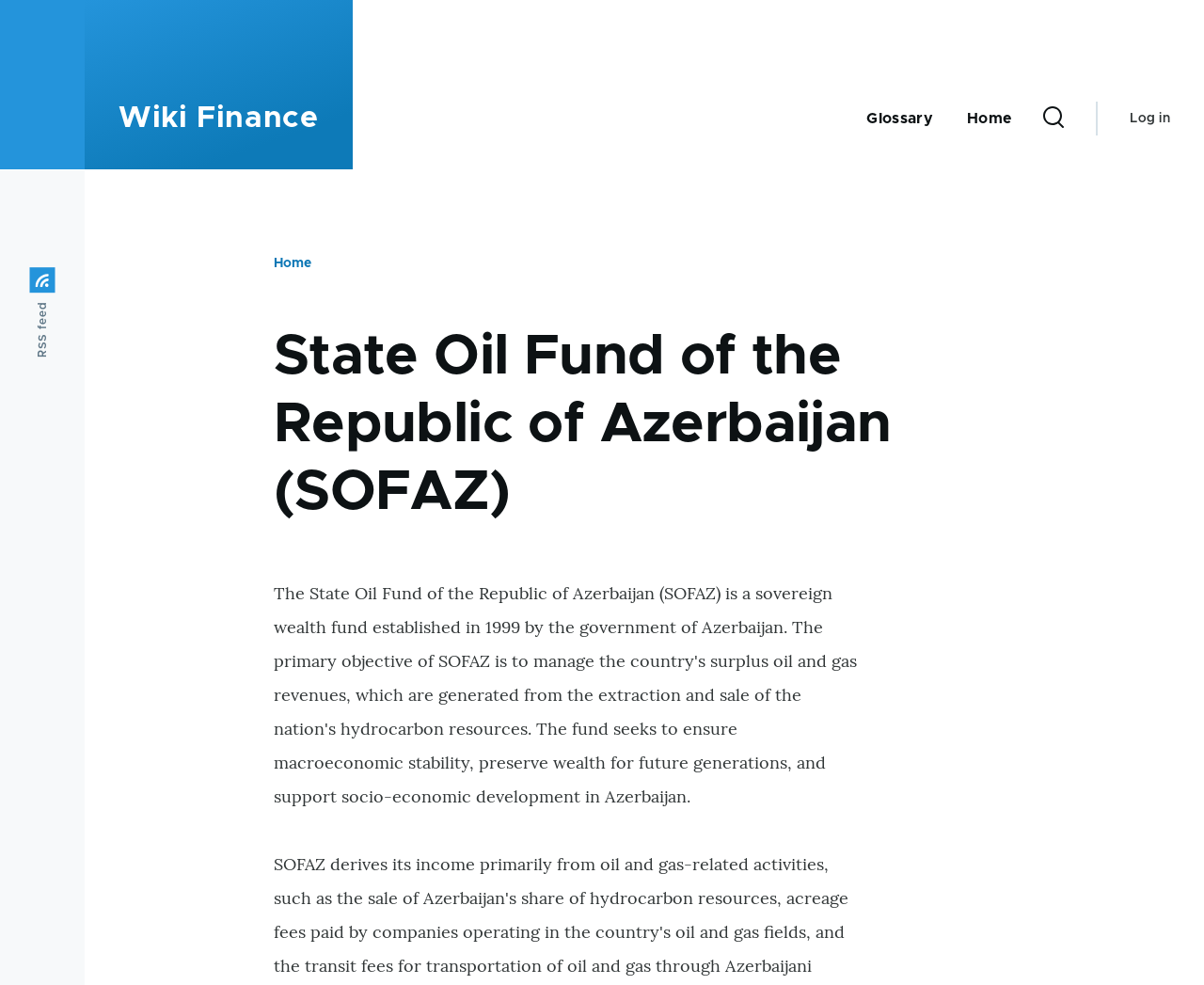From the image, can you give a detailed response to the question below:
What is the purpose of the switch element?

The switch element has a description of 'Sticky header' and controls the site-header__inner element. This implies that the switch is used to toggle the sticky header feature on the webpage.